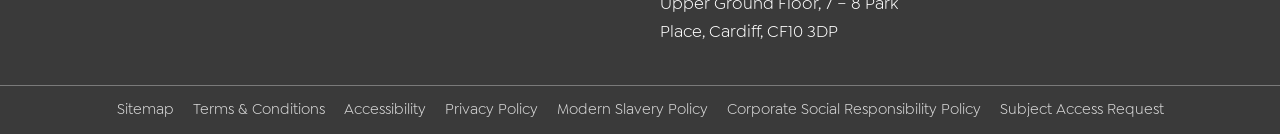Are the links in the footer in alphabetical order?
Answer the question with just one word or phrase using the image.

Yes